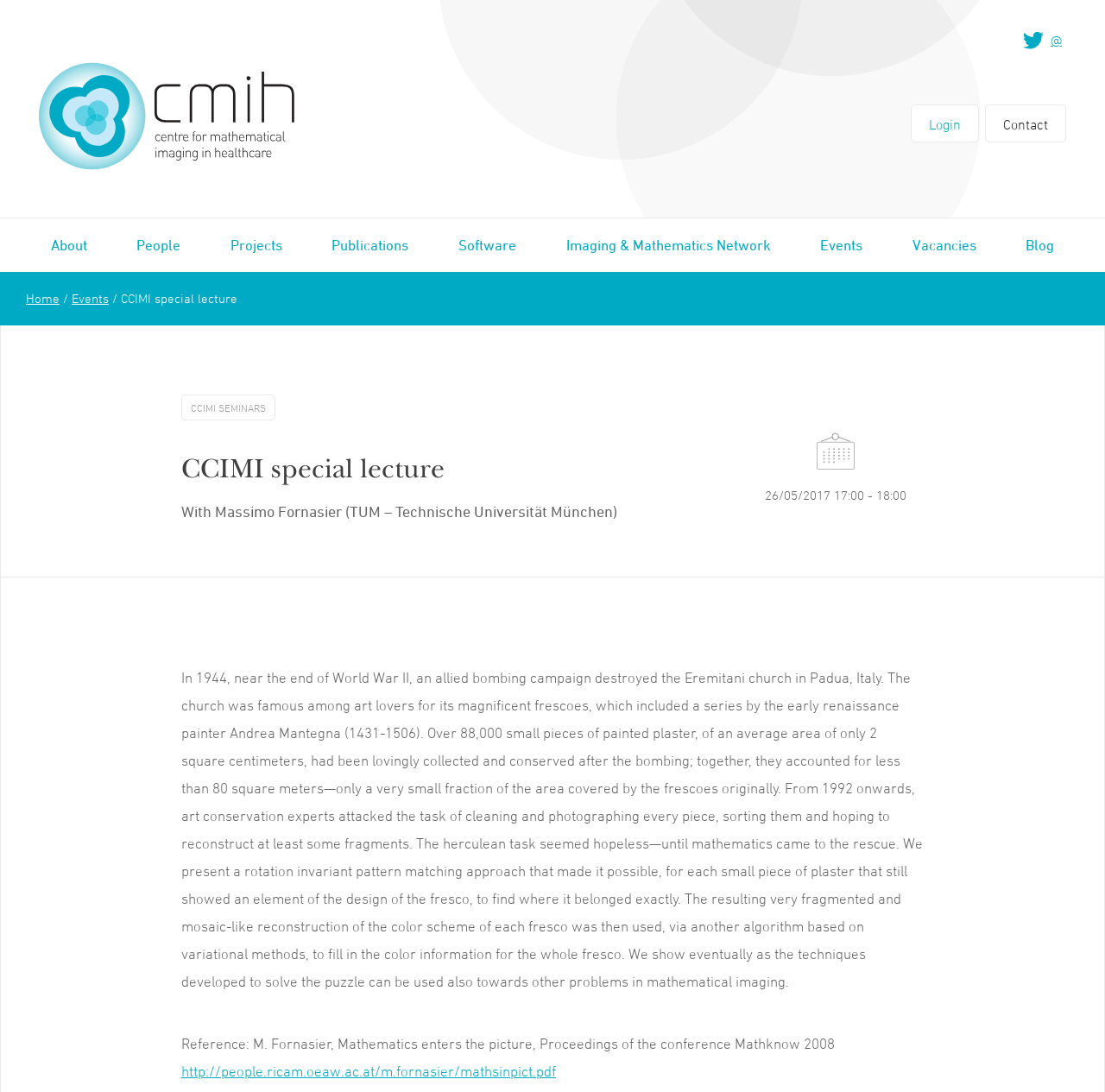What was destroyed in 1944 during World War II?
Please provide a single word or phrase based on the screenshot.

Eremitani church